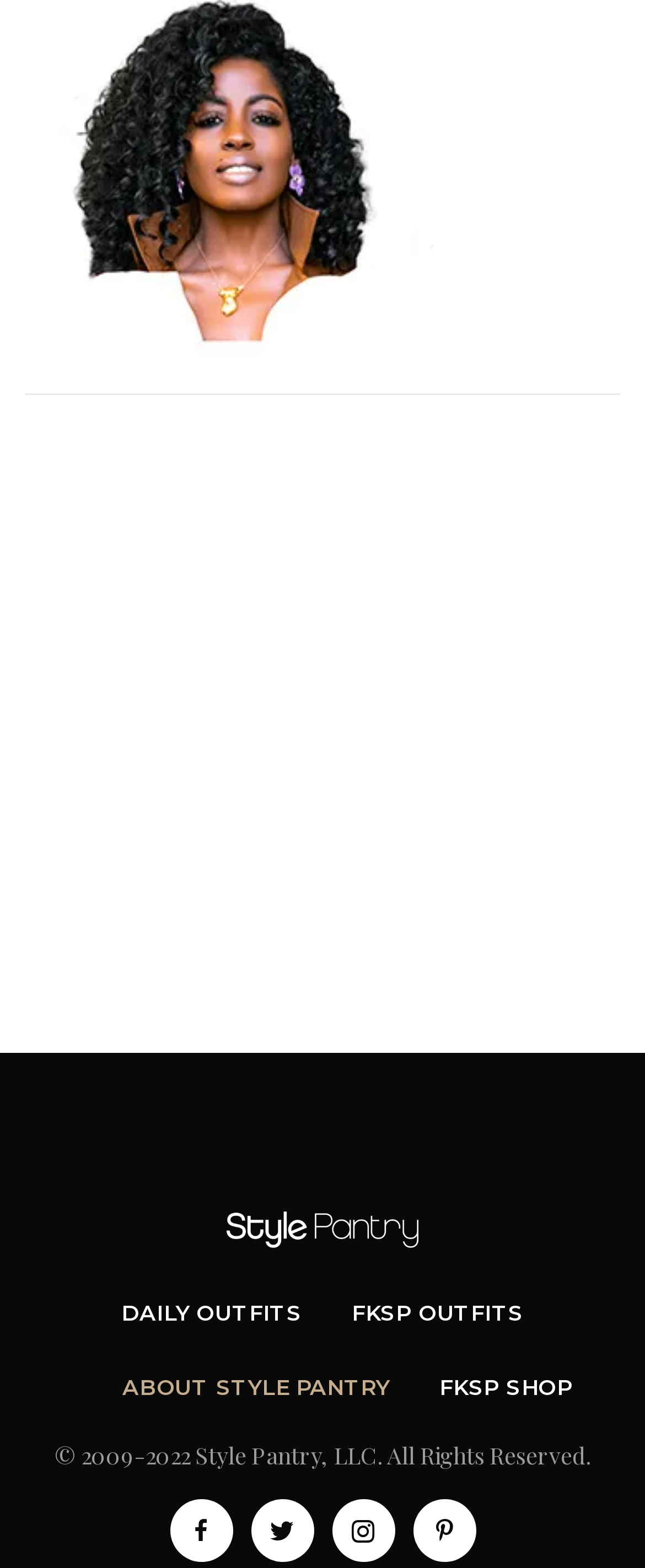Identify the coordinates of the bounding box for the element described below: "About Style Pantry". Return the coordinates as four float numbers between 0 and 1: [left, top, right, bottom].

[0.19, 0.87, 0.604, 0.901]